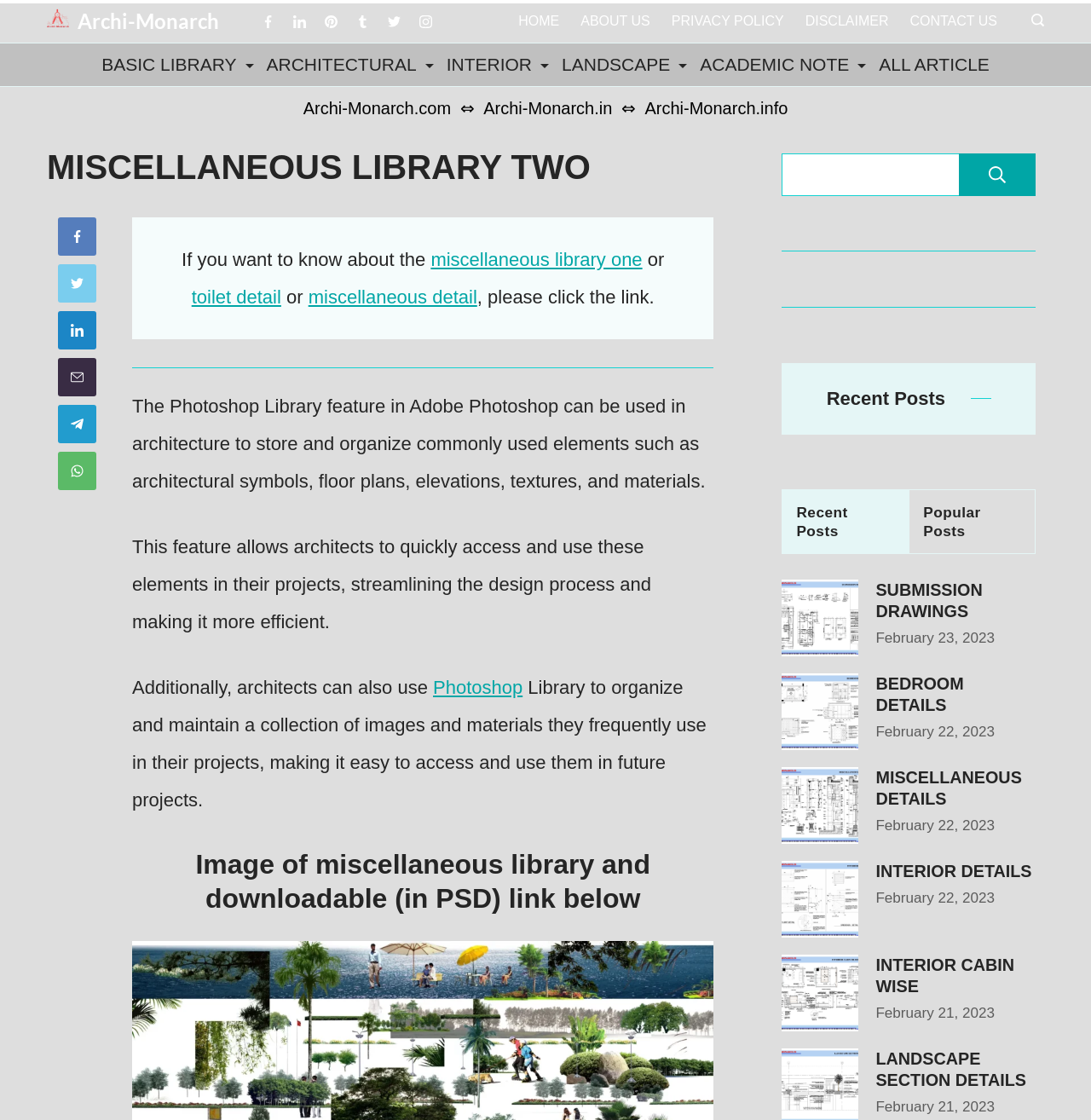How many images are there in the 'Recent Posts' section?
Please give a detailed and elaborate explanation in response to the question.

There is one image in the 'Recent Posts' section, which is located below the search bar and has a heading 'SUBMISSION DRAWINGS'.